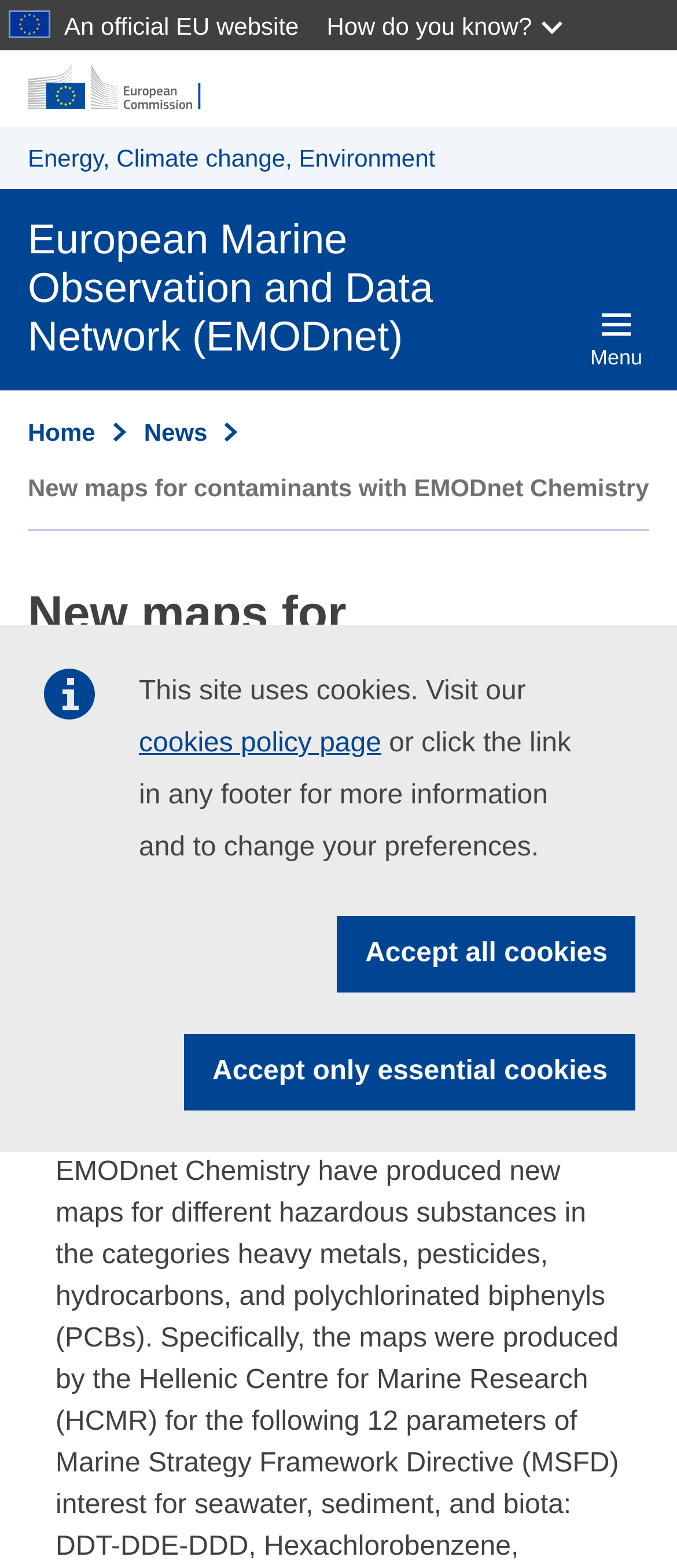What is the name of the network?
Make sure to answer the question with a detailed and comprehensive explanation.

The name of the network can be found in the static text element 'European Marine Observation and Data Network (EMODnet)' which is located at the top of the webpage.